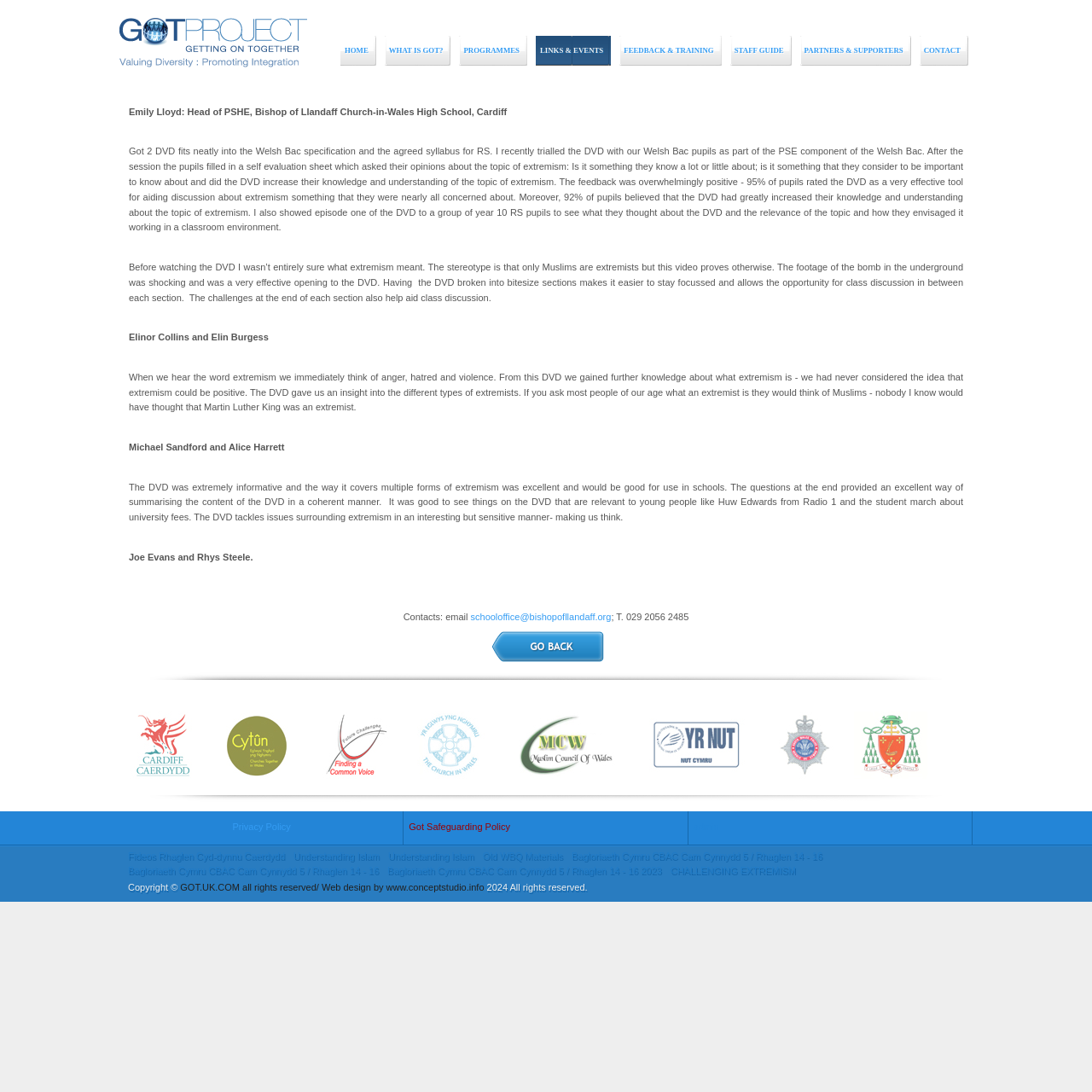Please provide a detailed answer to the question below based on the screenshot: 
What is the topic of the DVD discussed on the webpage?

The topic of the DVD is discussed in the StaticText elements with IDs 395, 397, 402, and 407. These elements mention the DVD's content, which includes discussions about extremism, its different forms, and its impact on young people.